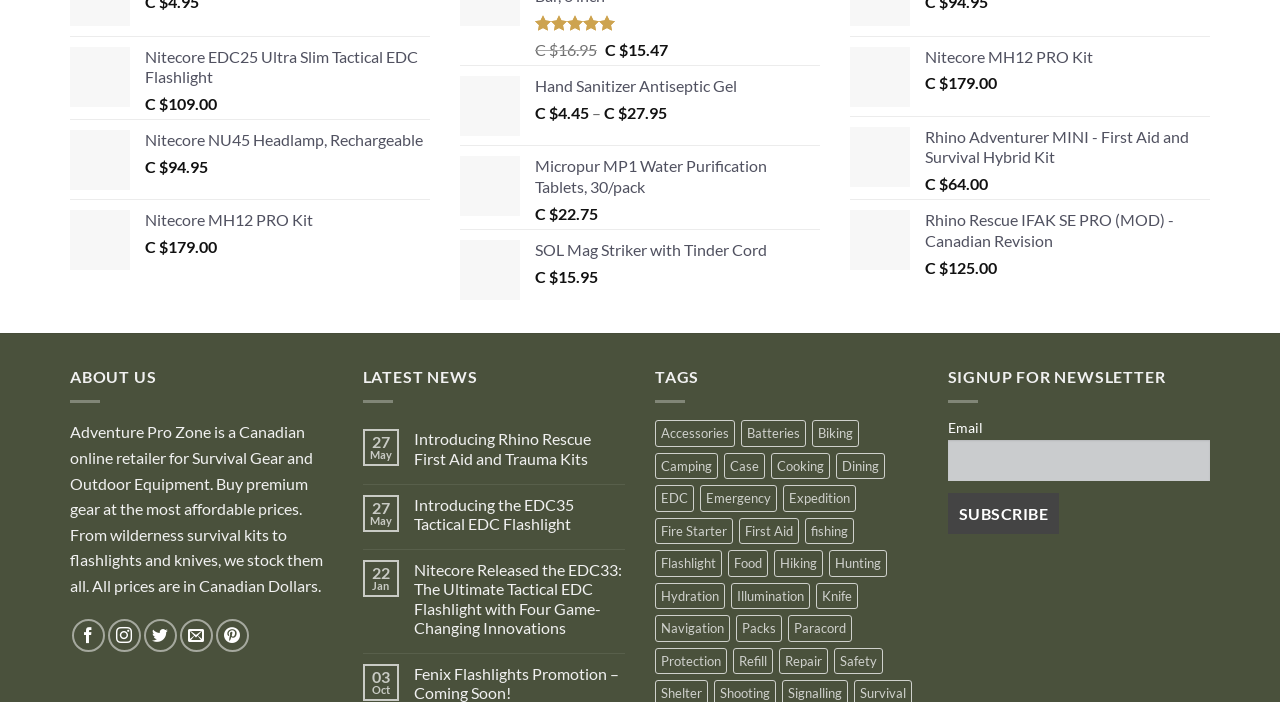What is the rating of the product shown in the image with the text 'Rated 5.00 out of 5'?
Based on the visual details in the image, please answer the question thoroughly.

The rating of the product can be found by looking at the image with the text 'Rated 5.00 out of 5'. This image is located near the top of the webpage.